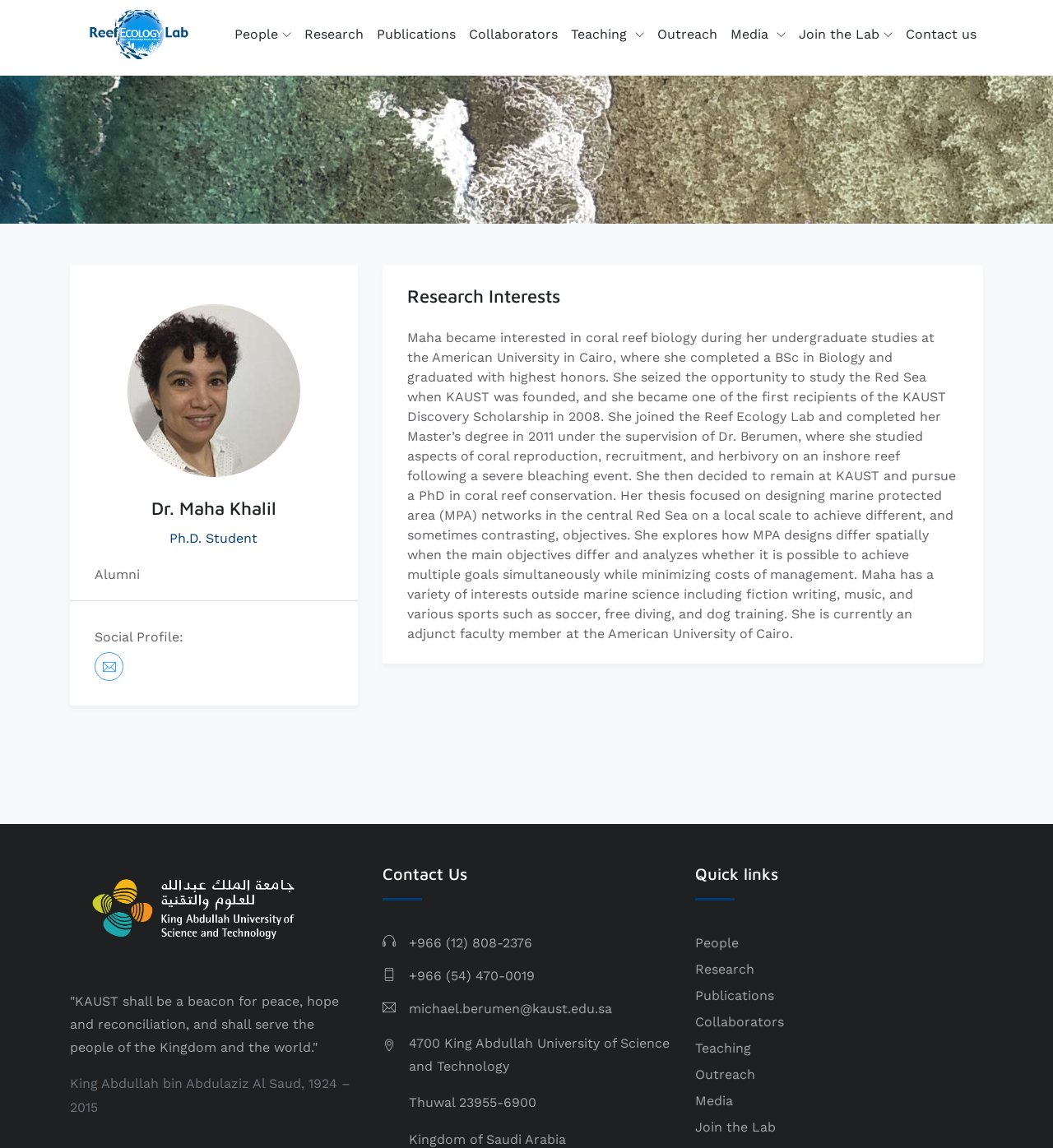Utilize the details in the image to give a detailed response to the question: What is the focus of Dr. Maha Khalil's research?

According to the webpage, Dr. Maha Khalil's research focuses on coral reef conservation, specifically designing marine protected area networks in the central Red Sea.